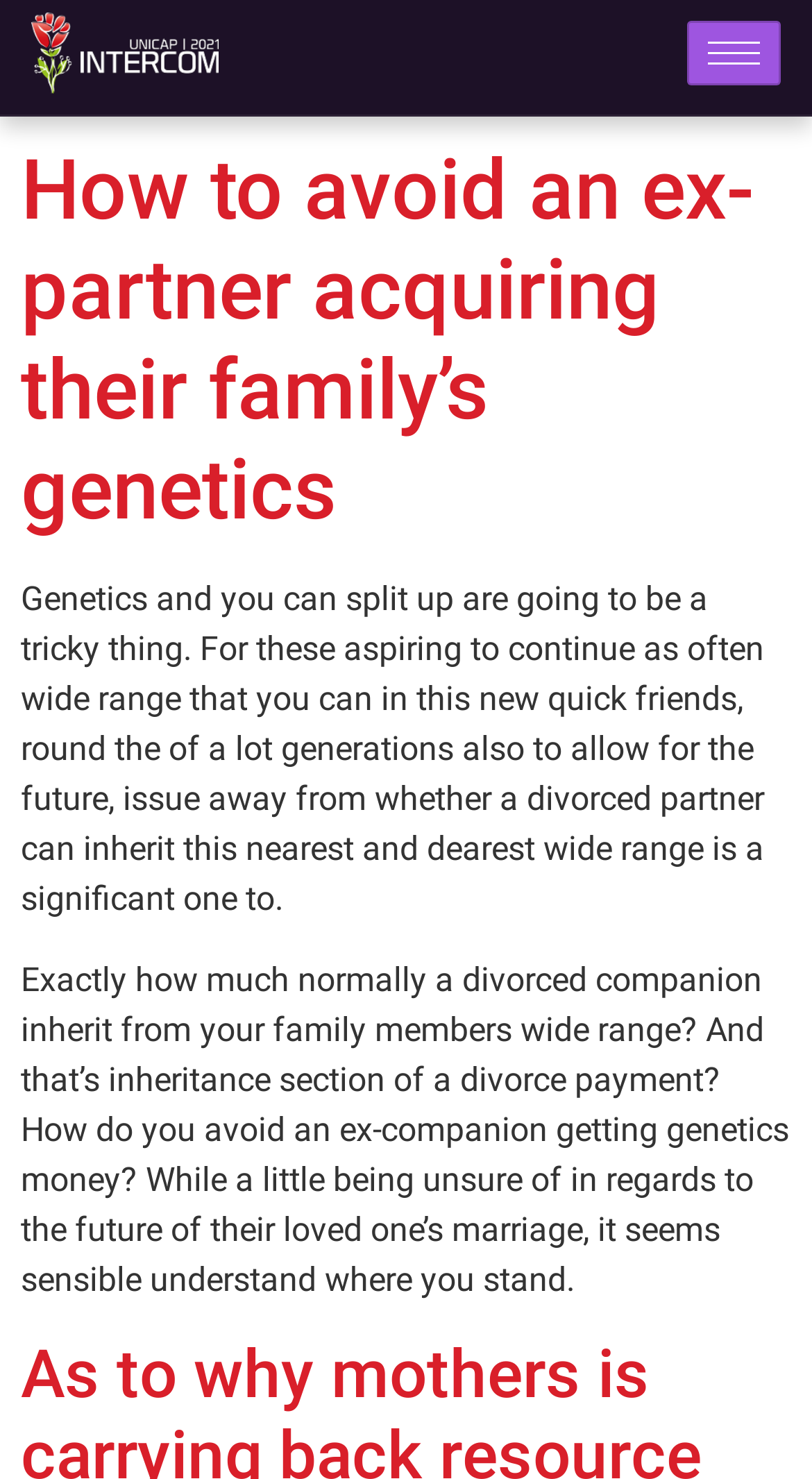Determine the bounding box of the UI element mentioned here: "13.02.202113.02.2021". The coordinates must be in the format [left, top, right, bottom] with values ranging from 0 to 1.

None